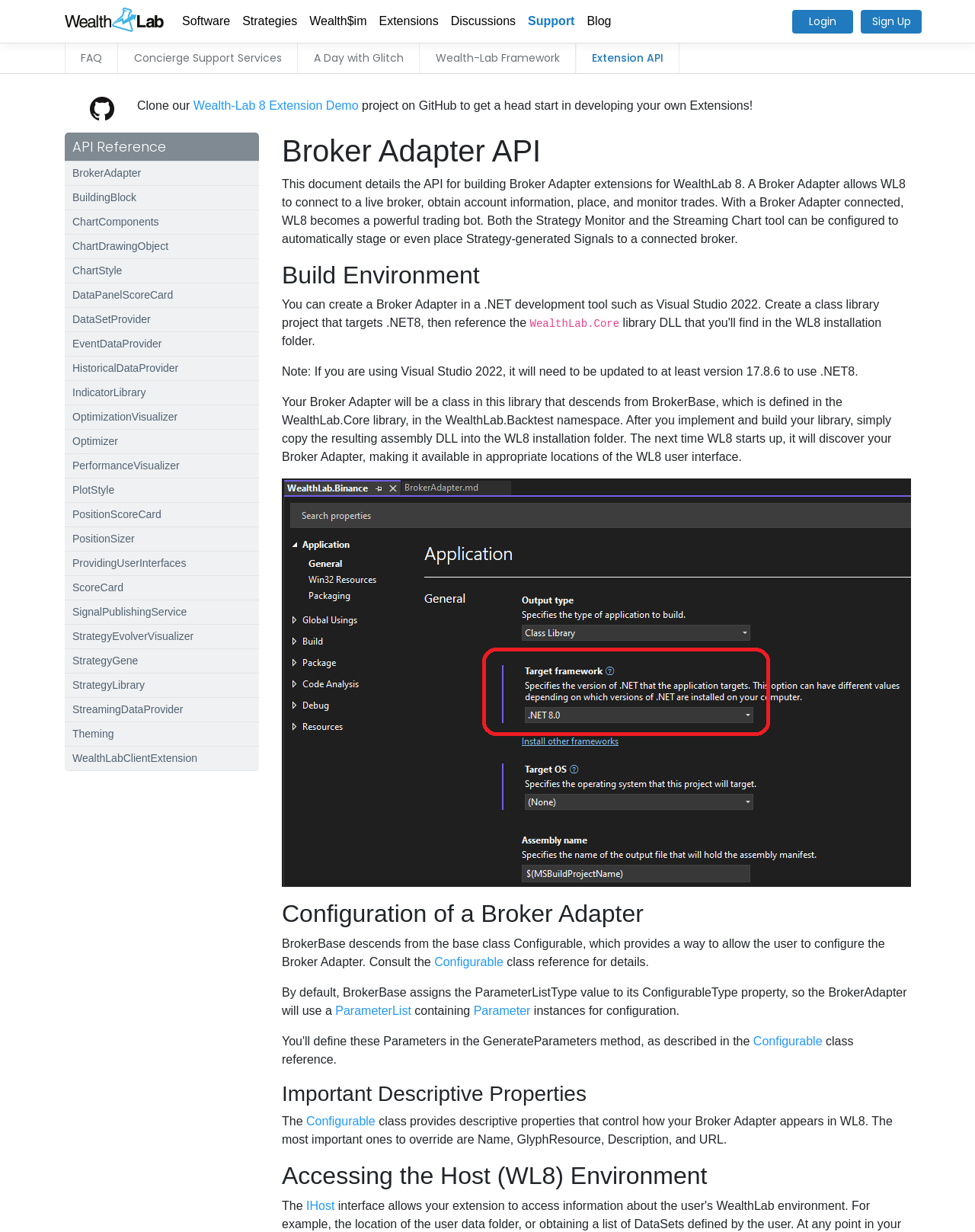What is the default configuration type of BrokerBase?
Offer a detailed and full explanation in response to the question.

The webpage states that BrokerBase assigns the ParameterListType value to its ConfigurableType property, so the BrokerAdapter will use a ParameterList containing Parameter instances for configuration.